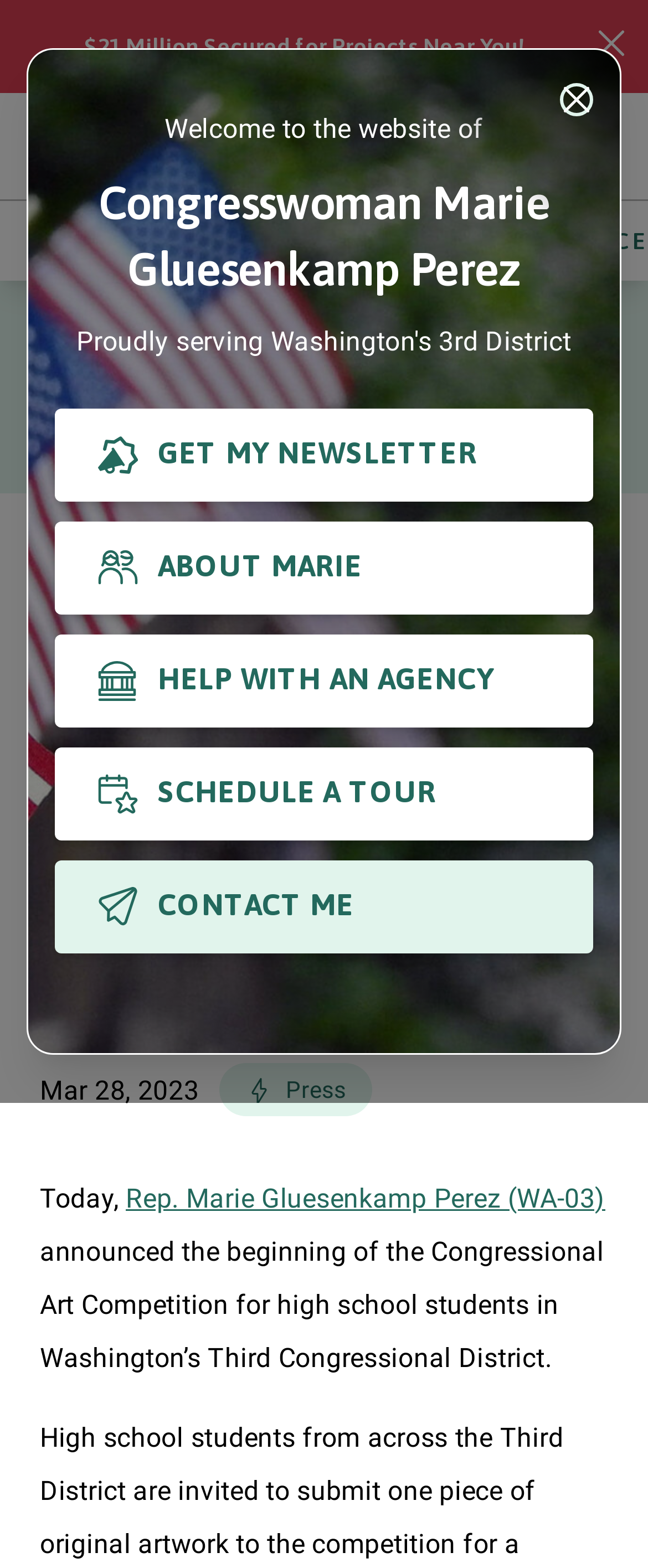Find the bounding box coordinates of the element to click in order to complete the given instruction: "Learn more about the Congressional Art Competition."

[0.0, 0.004, 0.918, 0.055]